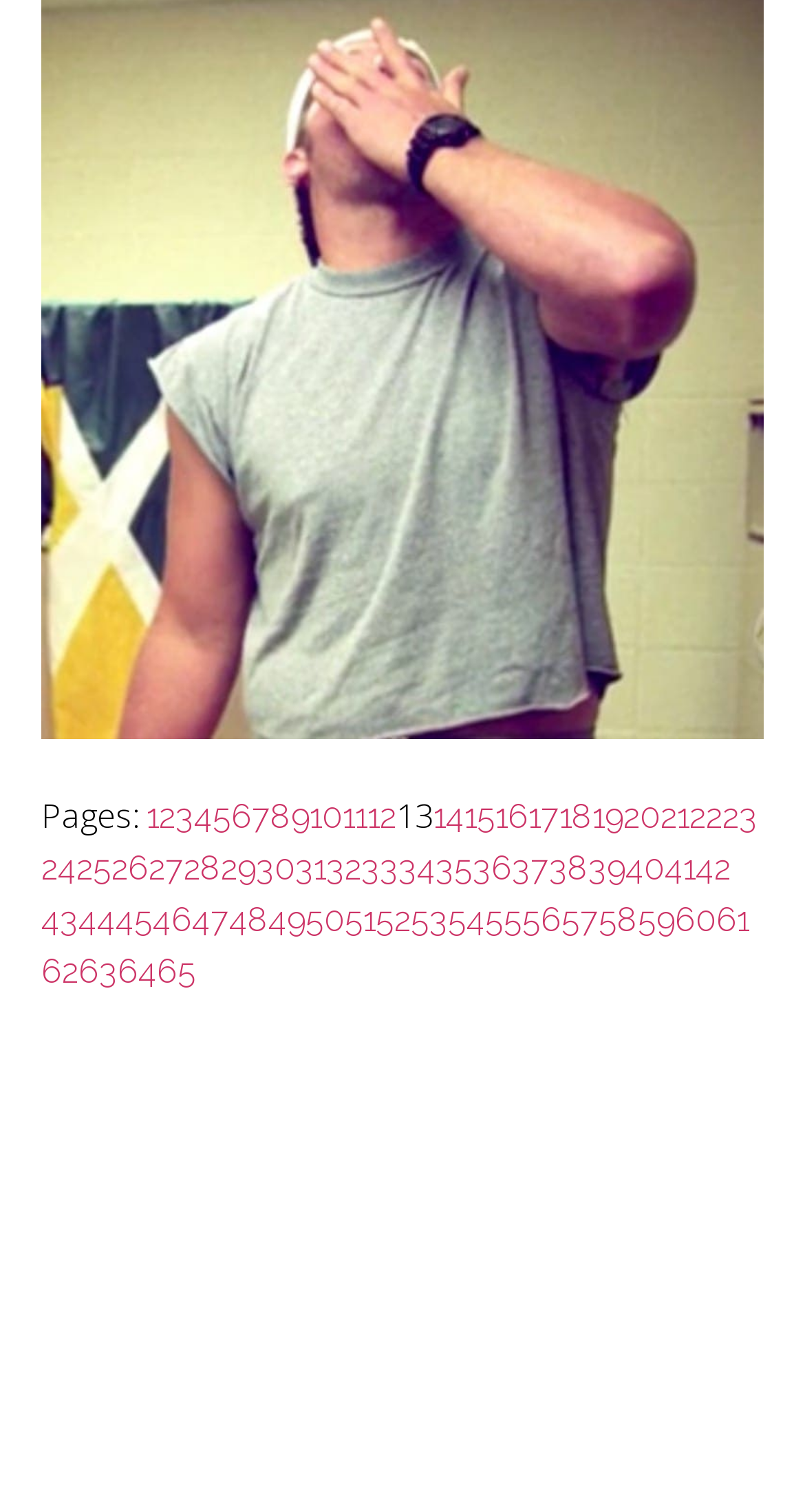Are the page links arranged in a single row?
Using the visual information, answer the question in a single word or phrase.

No